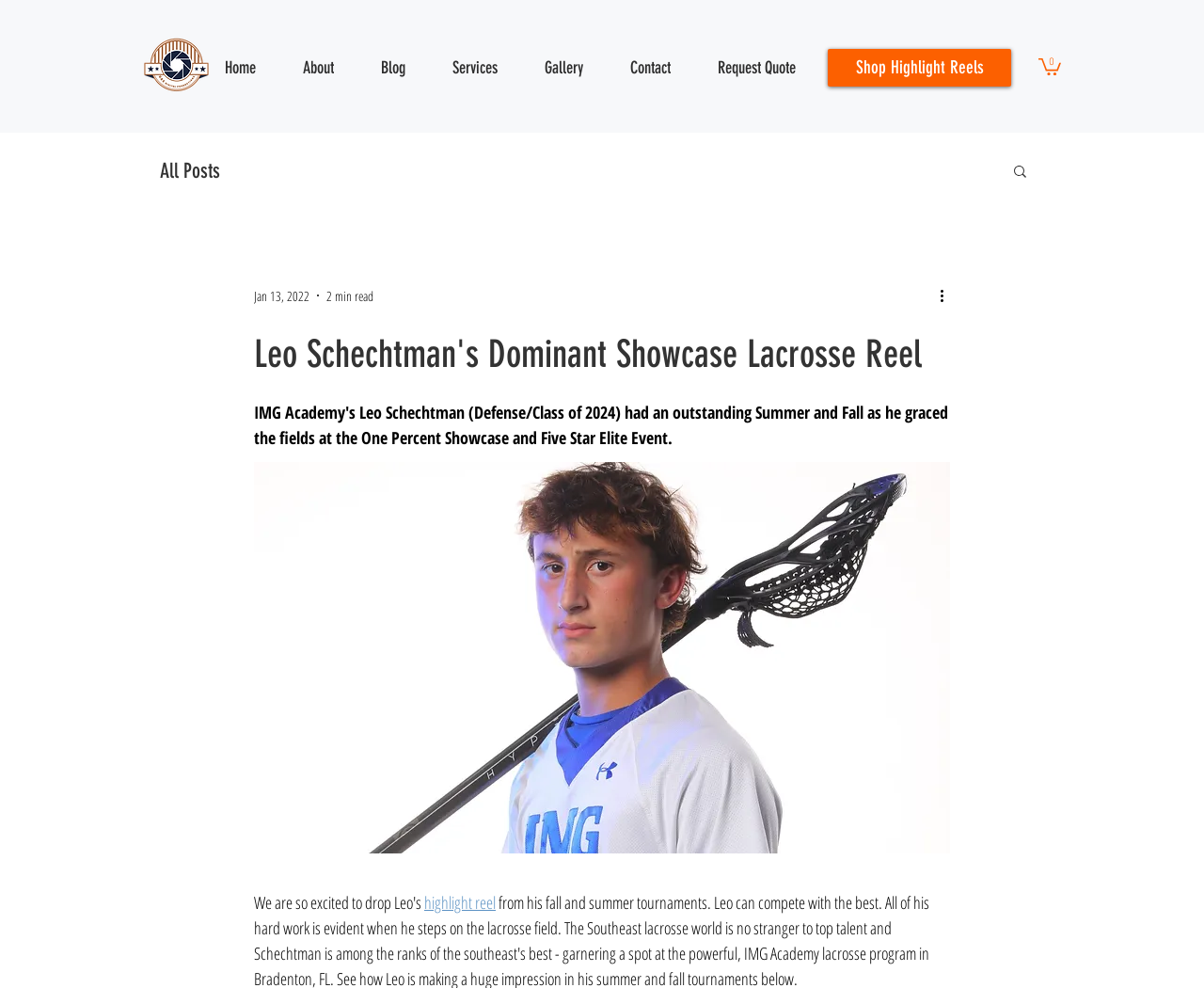Determine the bounding box coordinates of the clickable region to carry out the instruction: "view all posts".

[0.133, 0.16, 0.183, 0.185]